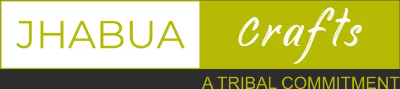Using the details in the image, give a detailed response to the question below:
What is Jhabua Crafts known for?

According to the caption, Jhabua Crafts is known for its premium handcrafted items and commitment to preserving traditional craft forms, which suggests a focus on high-quality, unique products.